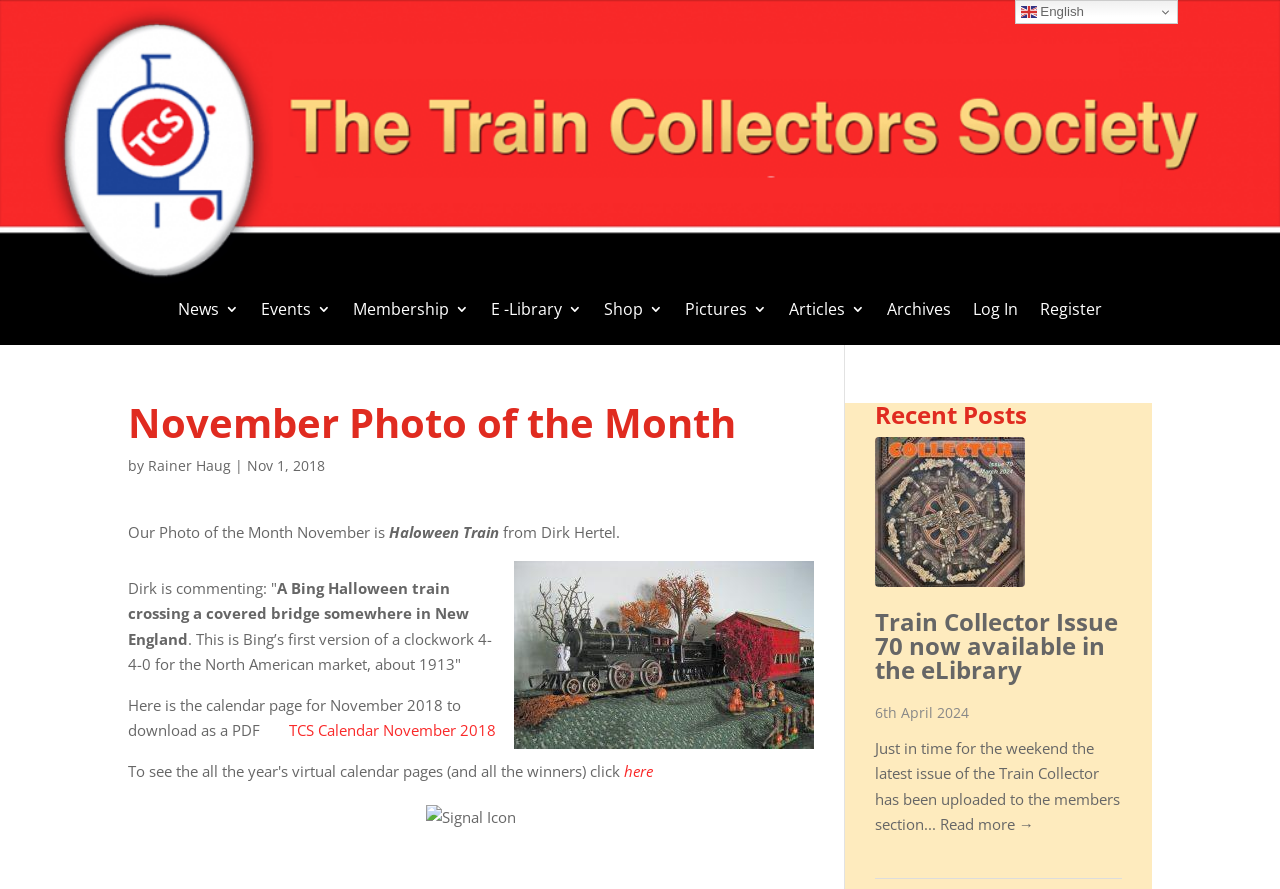Please determine the bounding box coordinates of the area that needs to be clicked to complete this task: 'Click on the 'Log In' link'. The coordinates must be four float numbers between 0 and 1, formatted as [left, top, right, bottom].

[0.76, 0.34, 0.795, 0.388]